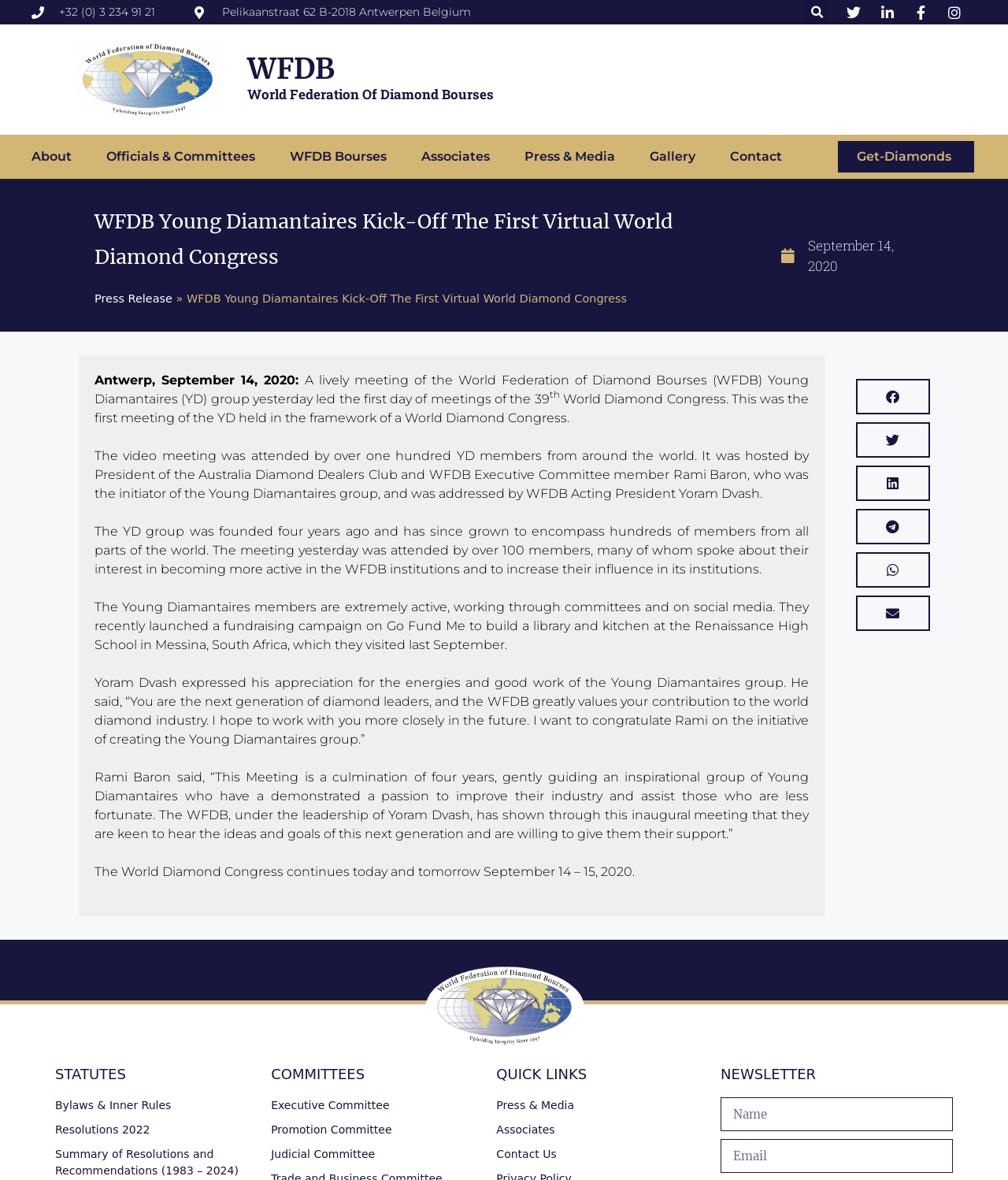Locate the heading on the webpage and return its text.

WFDB Young Diamantaires Kick-Off The First Virtual World Diamond Congress